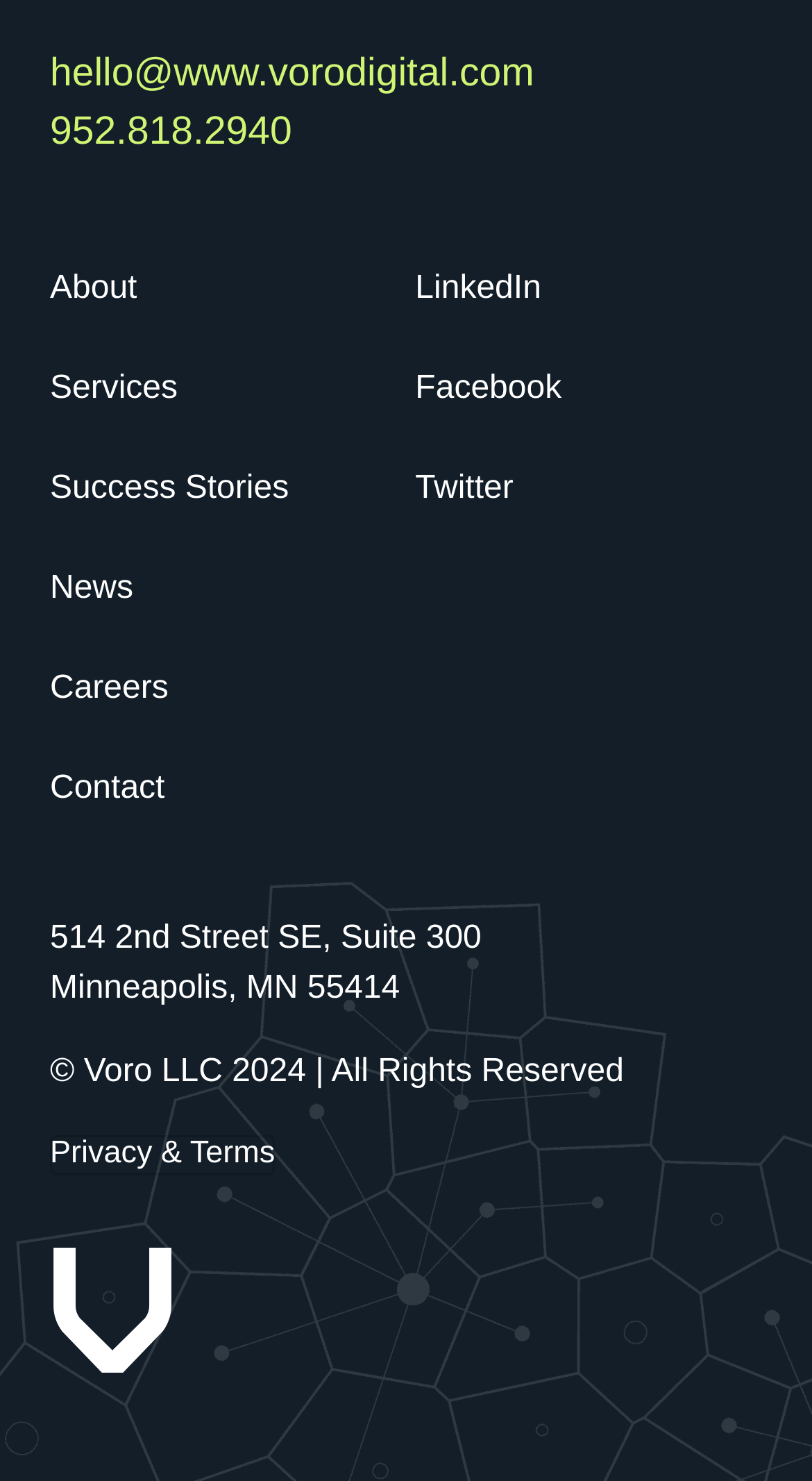Determine the bounding box coordinates of the section to be clicked to follow the instruction: "view Twitter". The coordinates should be given as four float numbers between 0 and 1, formatted as [left, top, right, bottom].

[0.511, 0.302, 0.632, 0.358]